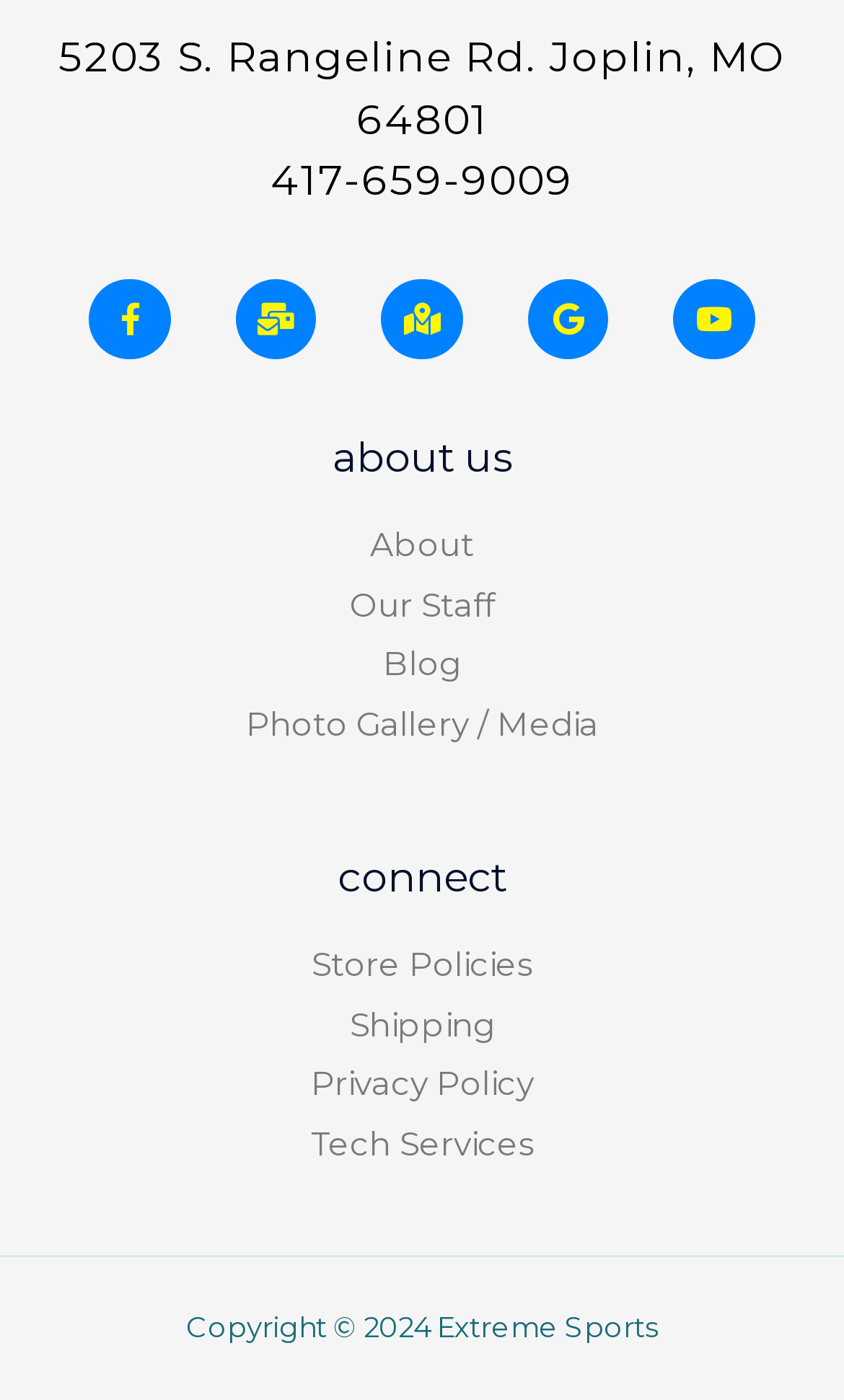Determine the bounding box coordinates for the clickable element required to fulfill the instruction: "View address on map". Provide the coordinates as four float numbers between 0 and 1, i.e., [left, top, right, bottom].

[0.452, 0.199, 0.548, 0.257]